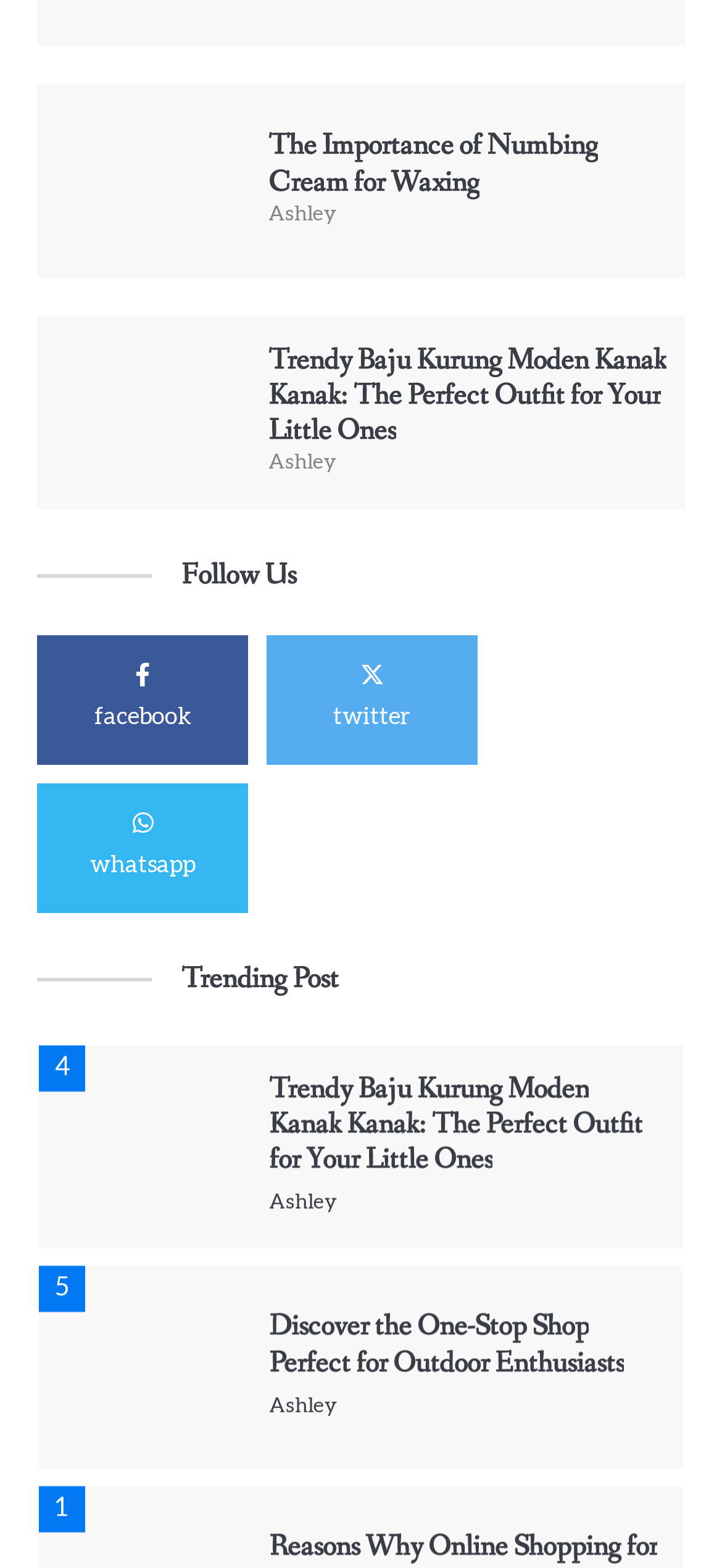Please specify the bounding box coordinates of the area that should be clicked to accomplish the following instruction: "Read about the benefits of giving hampers in Hong Kong". The coordinates should consist of four float numbers between 0 and 1, i.e., [left, top, right, bottom].

[0.373, 0.832, 0.921, 0.877]